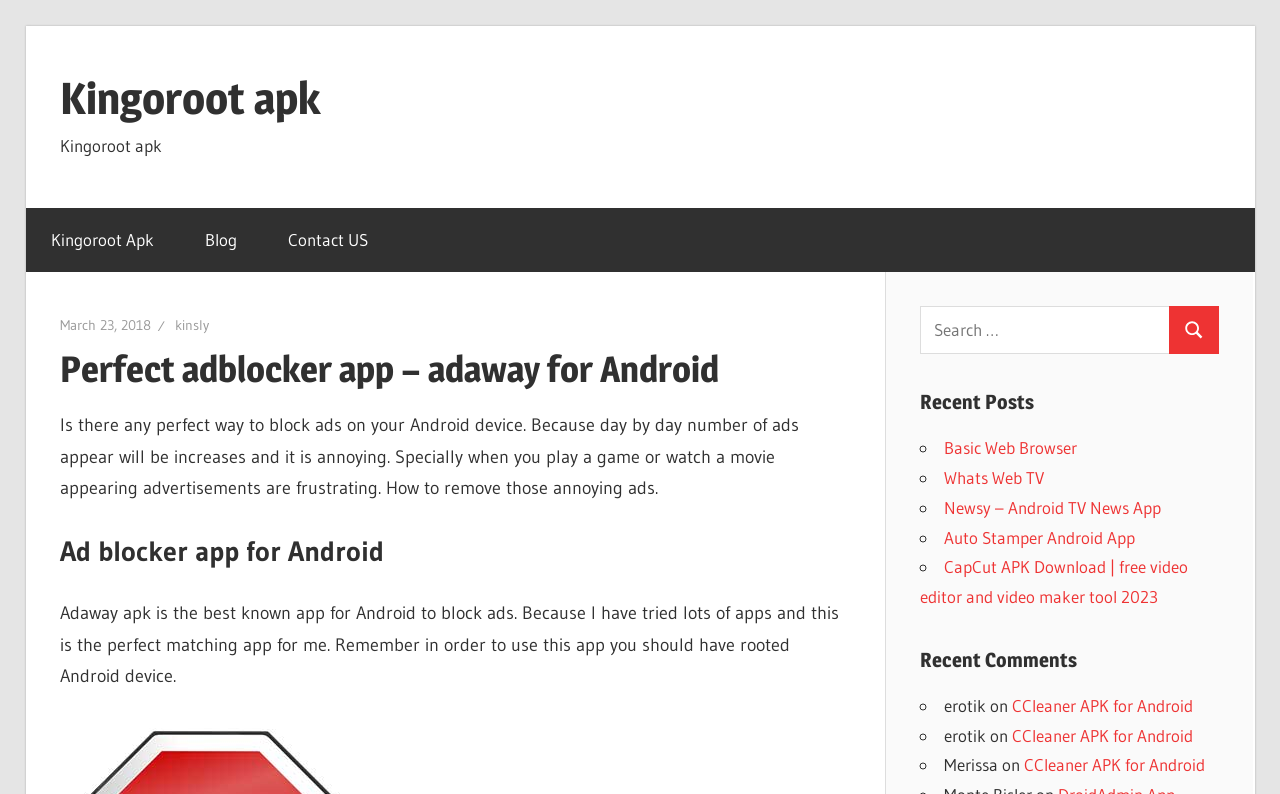What is the name of the ad blocker app?
Based on the image, answer the question with as much detail as possible.

The answer can be found in the paragraph that starts with 'Adaway apk is the best known app for Android to block ads.' It is mentioned that Adaway apk is the perfect matching app for the author to block ads on their Android device.